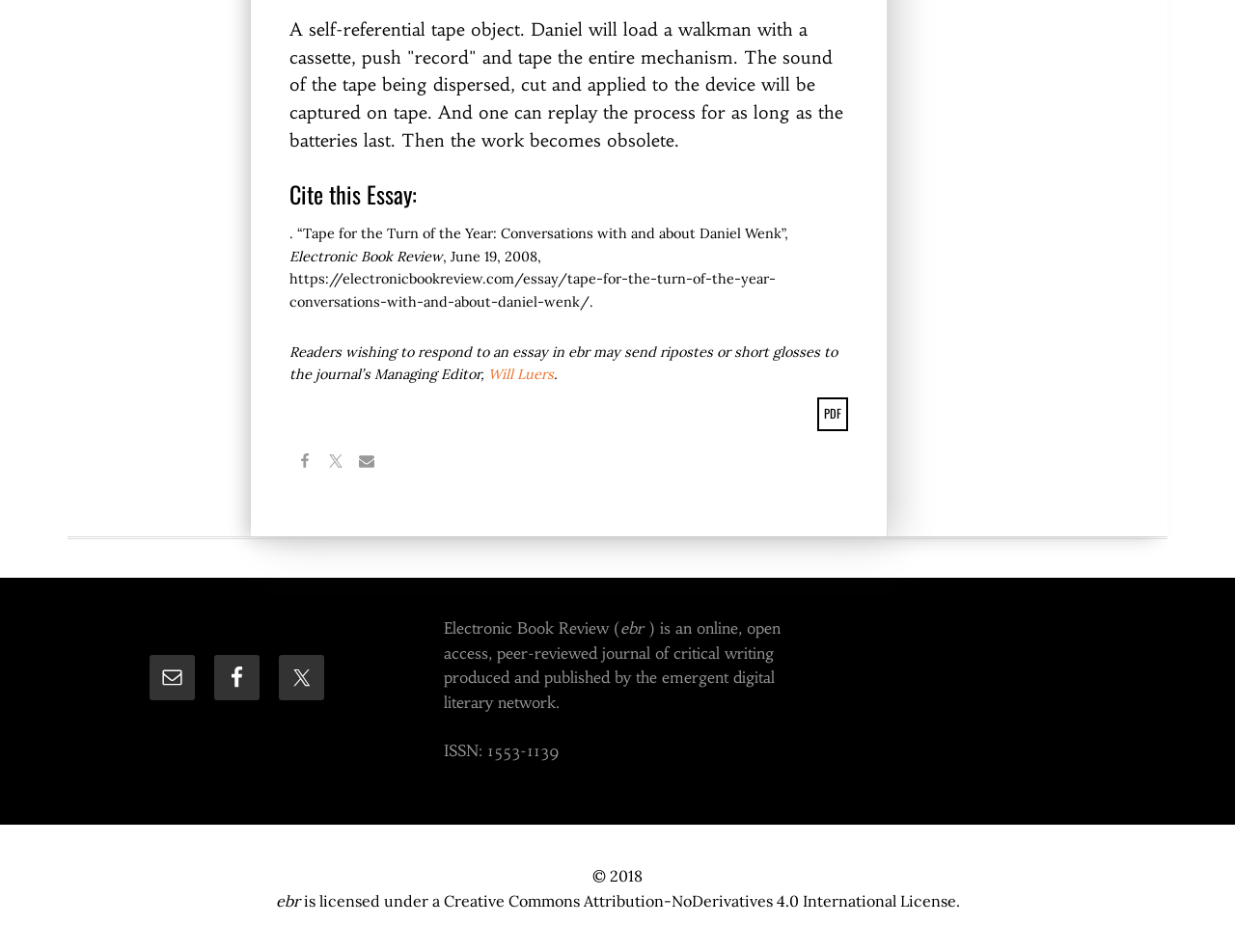Respond to the following question using a concise word or phrase: 
What license is ebr licensed under?

Creative Commons Attribution-NoDerivatives 4.0 International License